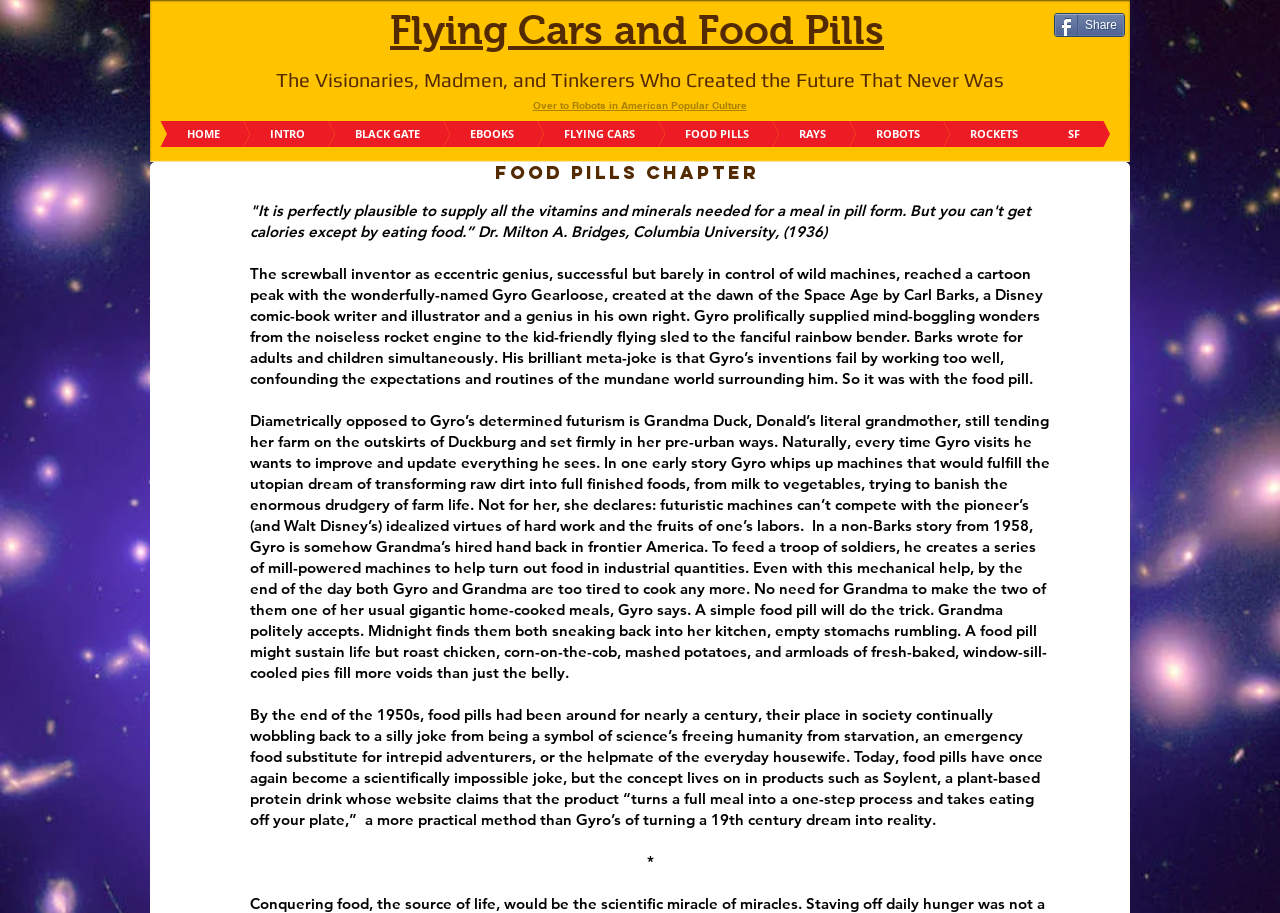Identify the bounding box coordinates of the area that should be clicked in order to complete the given instruction: "Read more about 'Over to Robots in American Popular Culture'". The bounding box coordinates should be four float numbers between 0 and 1, i.e., [left, top, right, bottom].

[0.416, 0.108, 0.583, 0.122]